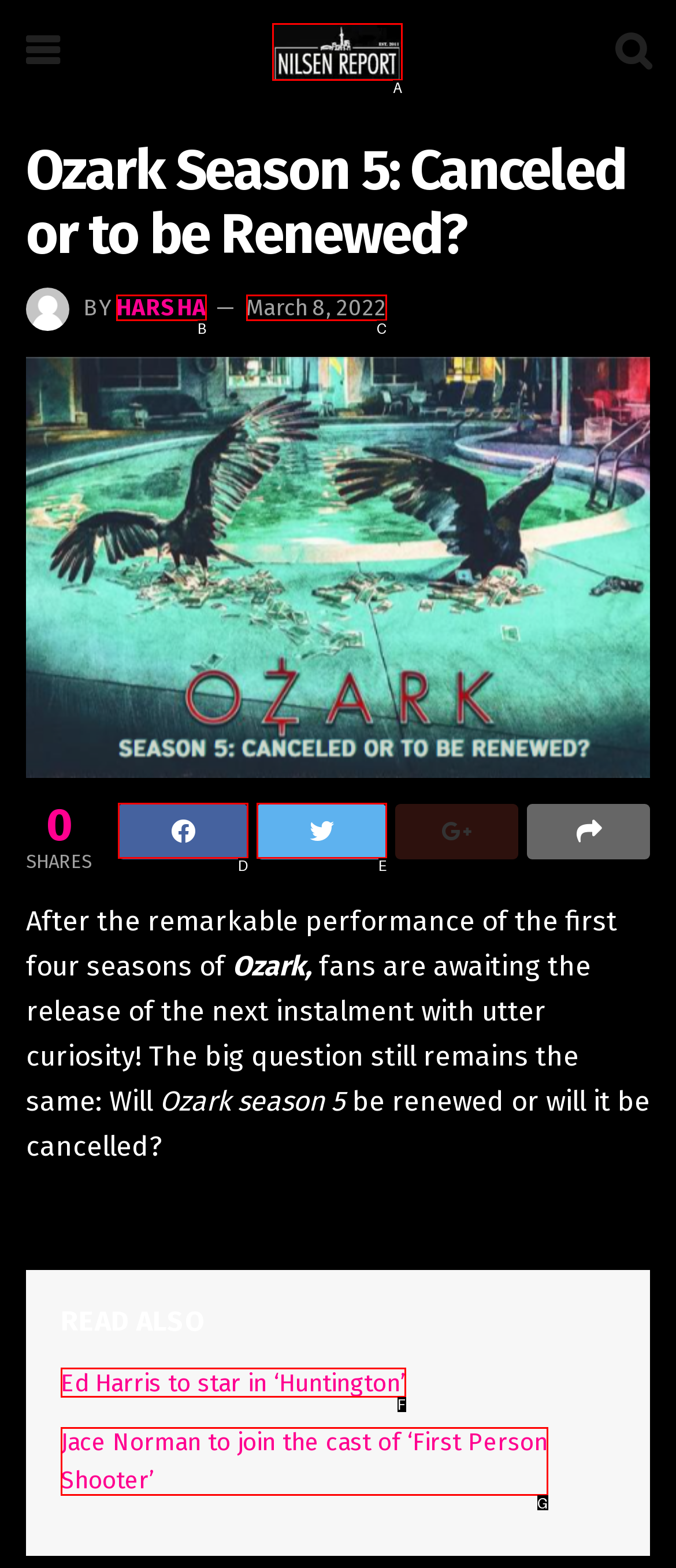Looking at the description: Share on Twitter, identify which option is the best match and respond directly with the letter of that option.

E